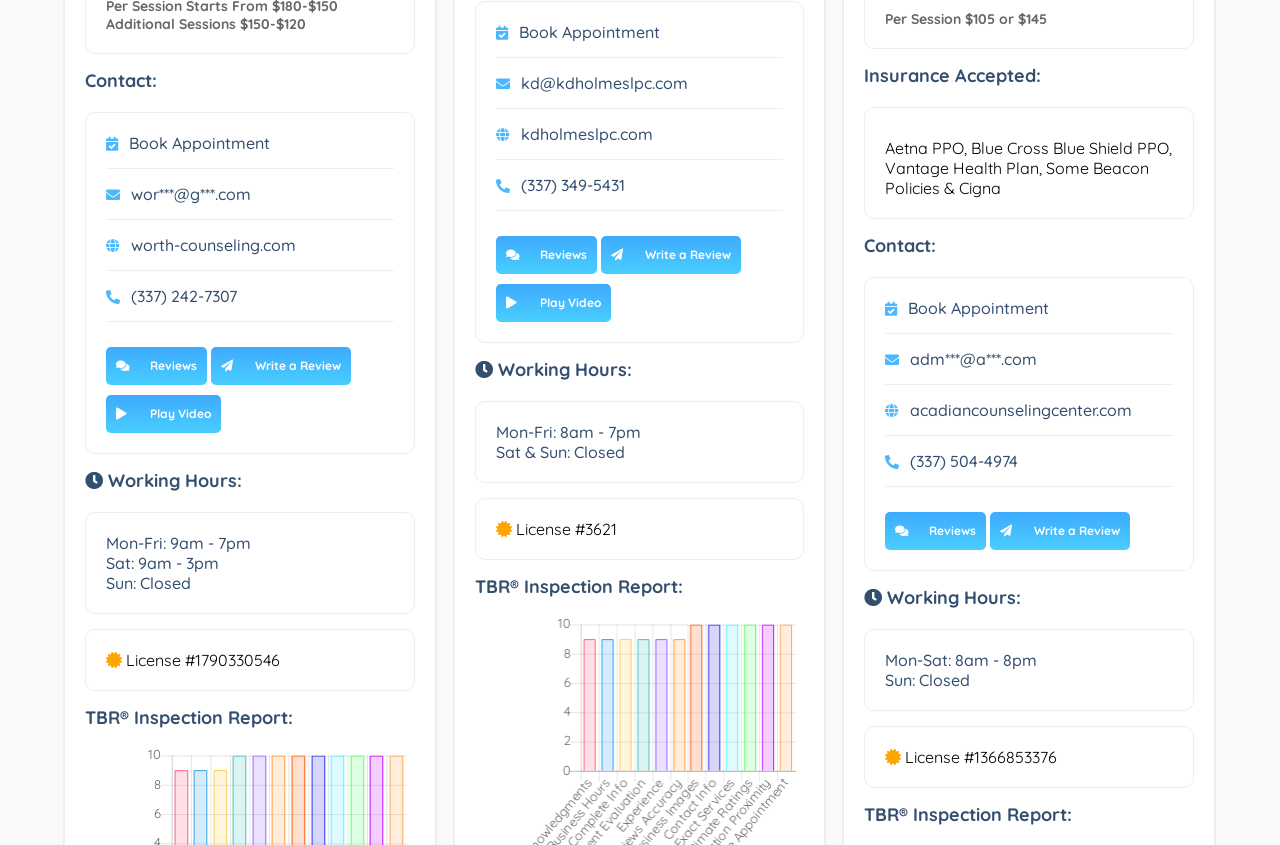Please locate the bounding box coordinates of the element that should be clicked to complete the given instruction: "Book an appointment".

[0.101, 0.157, 0.211, 0.181]